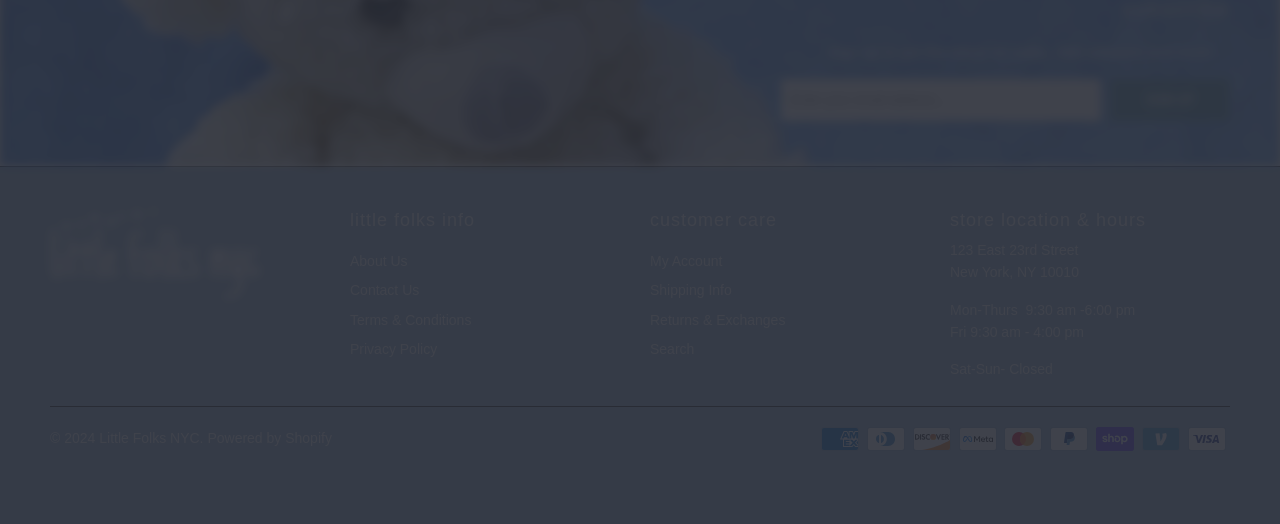Please provide the bounding box coordinates for the element that needs to be clicked to perform the following instruction: "Enter email address". The coordinates should be given as four float numbers between 0 and 1, i.e., [left, top, right, bottom].

[0.61, 0.15, 0.86, 0.231]